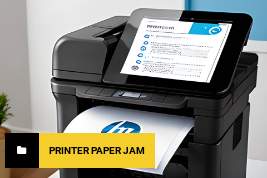What is the color of the warning label?
Using the visual information, reply with a single word or short phrase.

Black and yellow